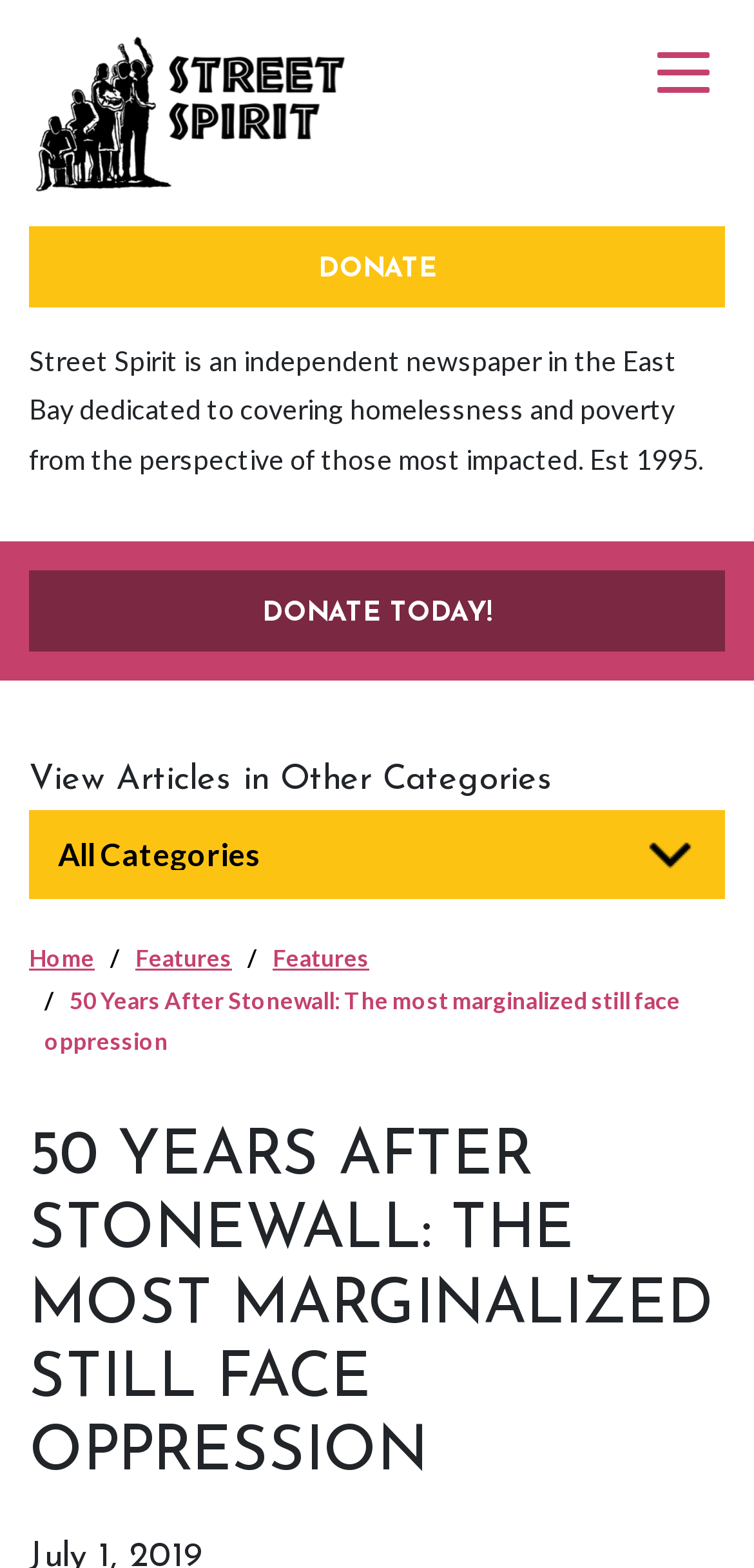What is the purpose of the newspaper?
Examine the screenshot and reply with a single word or phrase.

Covering homelessness and poverty